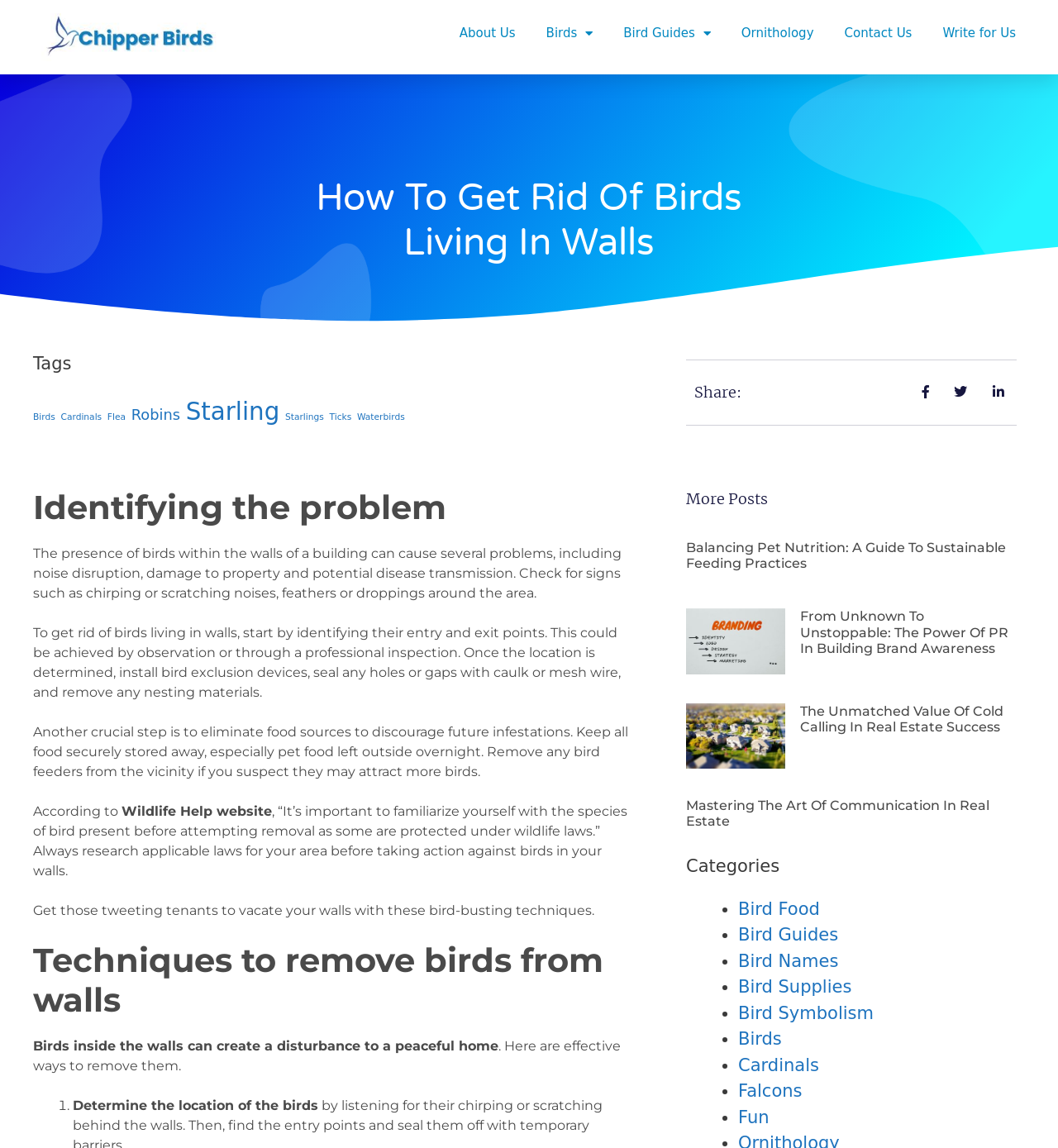Kindly provide the bounding box coordinates of the section you need to click on to fulfill the given instruction: "Learn about 'Ornithology'".

[0.7, 0.018, 0.77, 0.04]